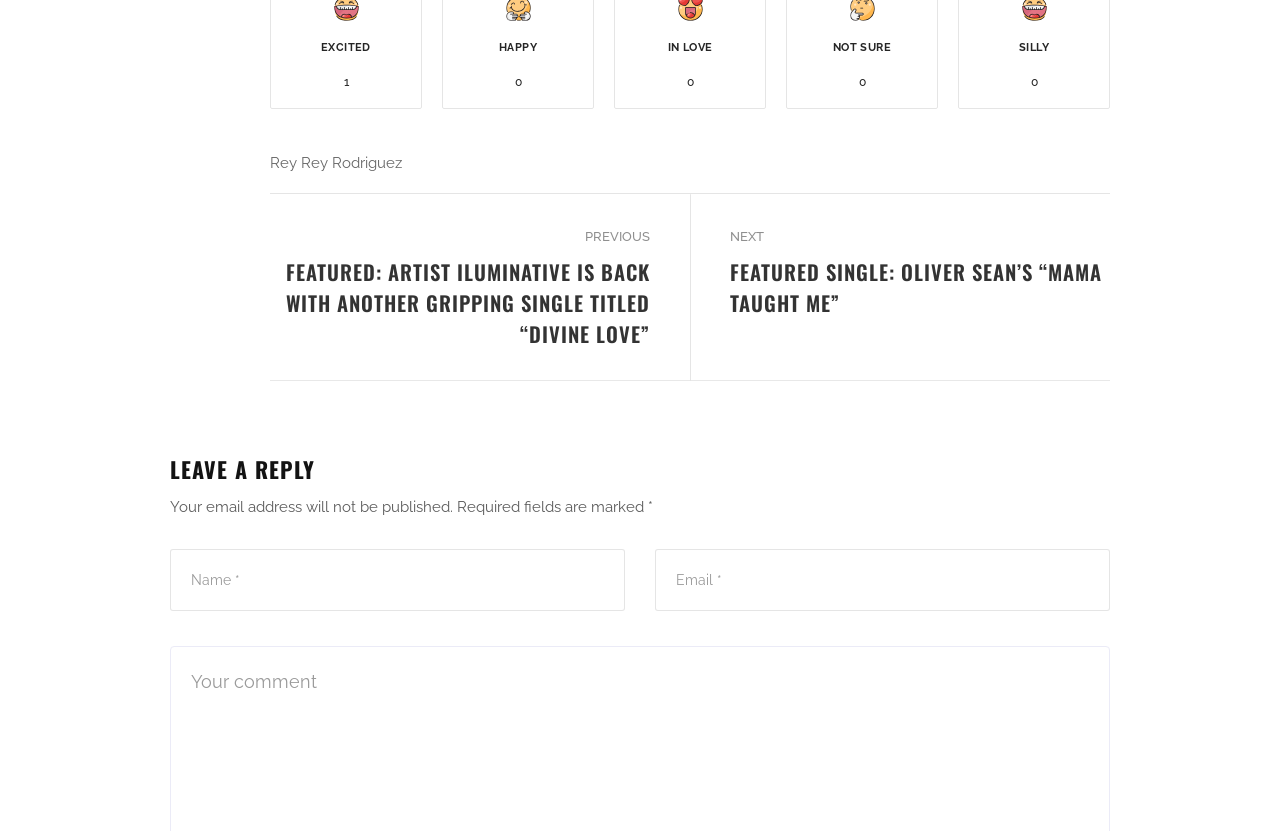Can you find the bounding box coordinates for the element to click on to achieve the instruction: "leave a reply"?

[0.133, 0.548, 0.867, 0.58]